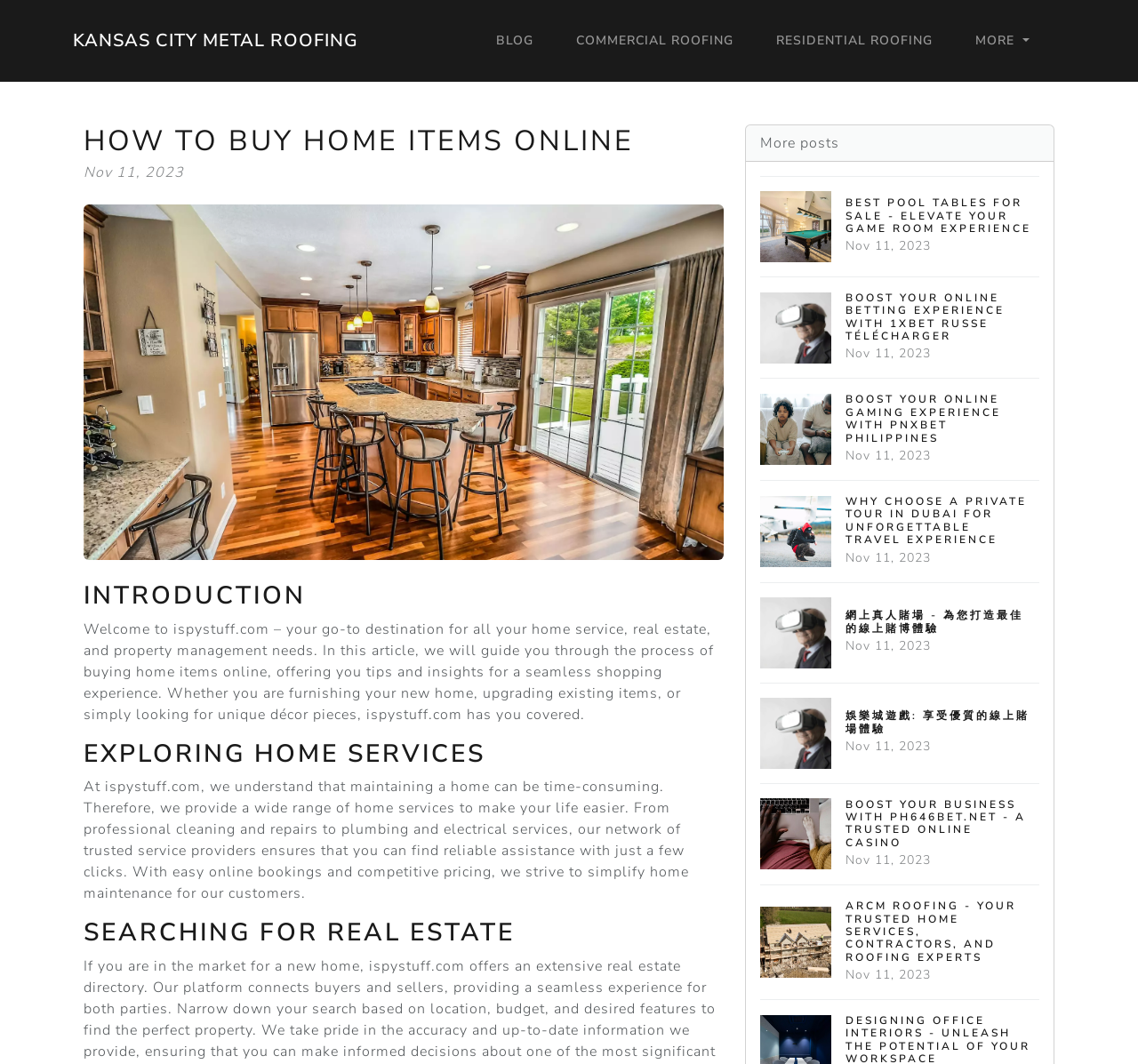Please answer the following question using a single word or phrase: 
What type of services are provided by ispystuff.com?

Home services and real estate